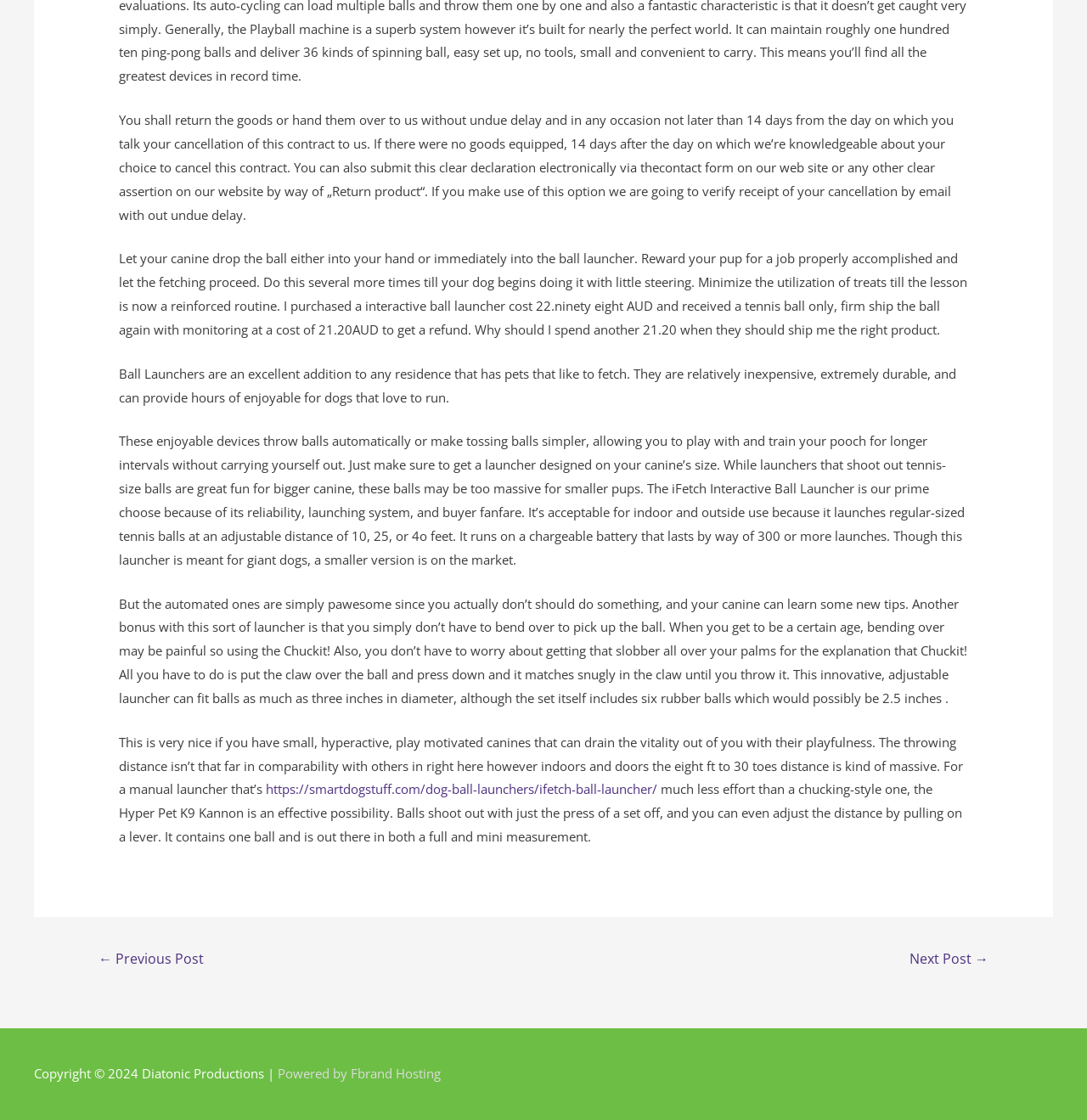Refer to the element description Powered by Fbrand Hosting and identify the corresponding bounding box in the screenshot. Format the coordinates as (top-left x, top-left y, bottom-right x, bottom-right y) with values in the range of 0 to 1.

[0.255, 0.951, 0.405, 0.966]